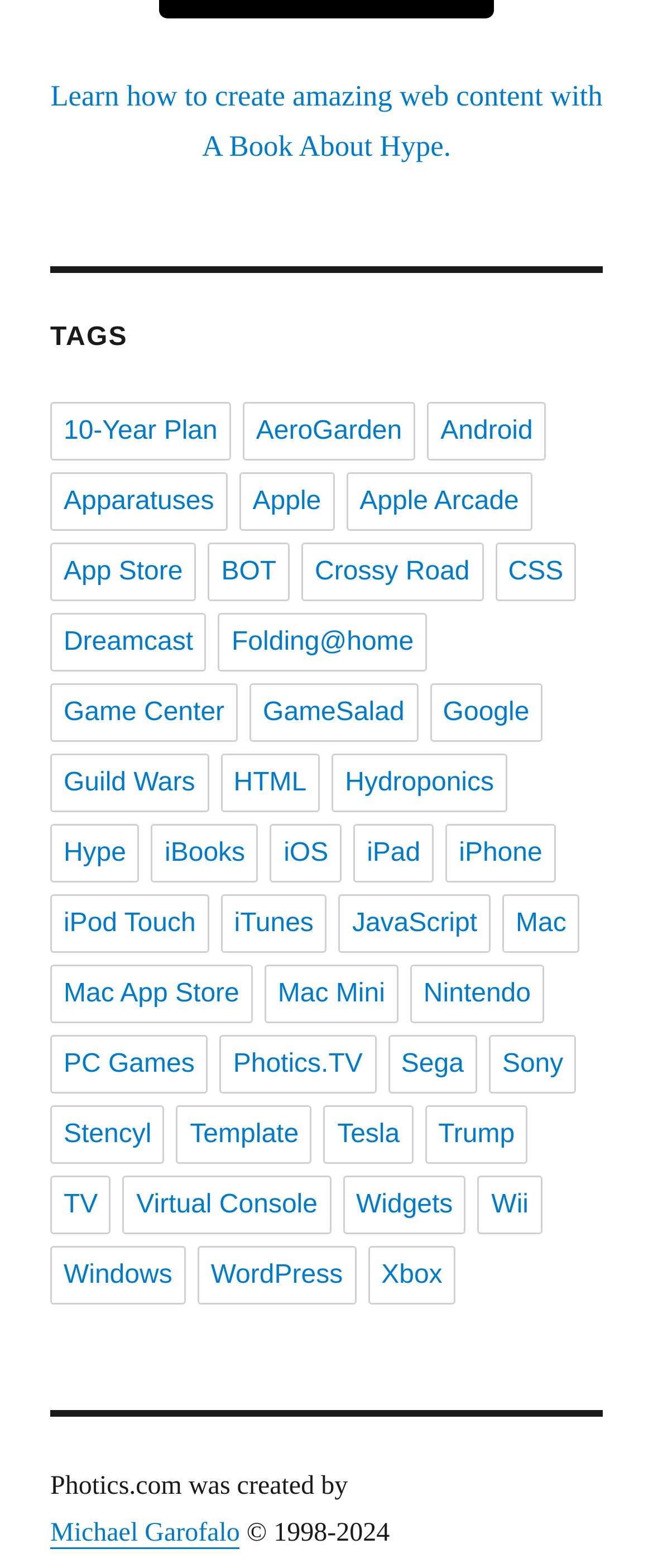Locate the bounding box coordinates of the clickable part needed for the task: "Explore the 'WordPress' website".

[0.302, 0.795, 0.545, 0.832]